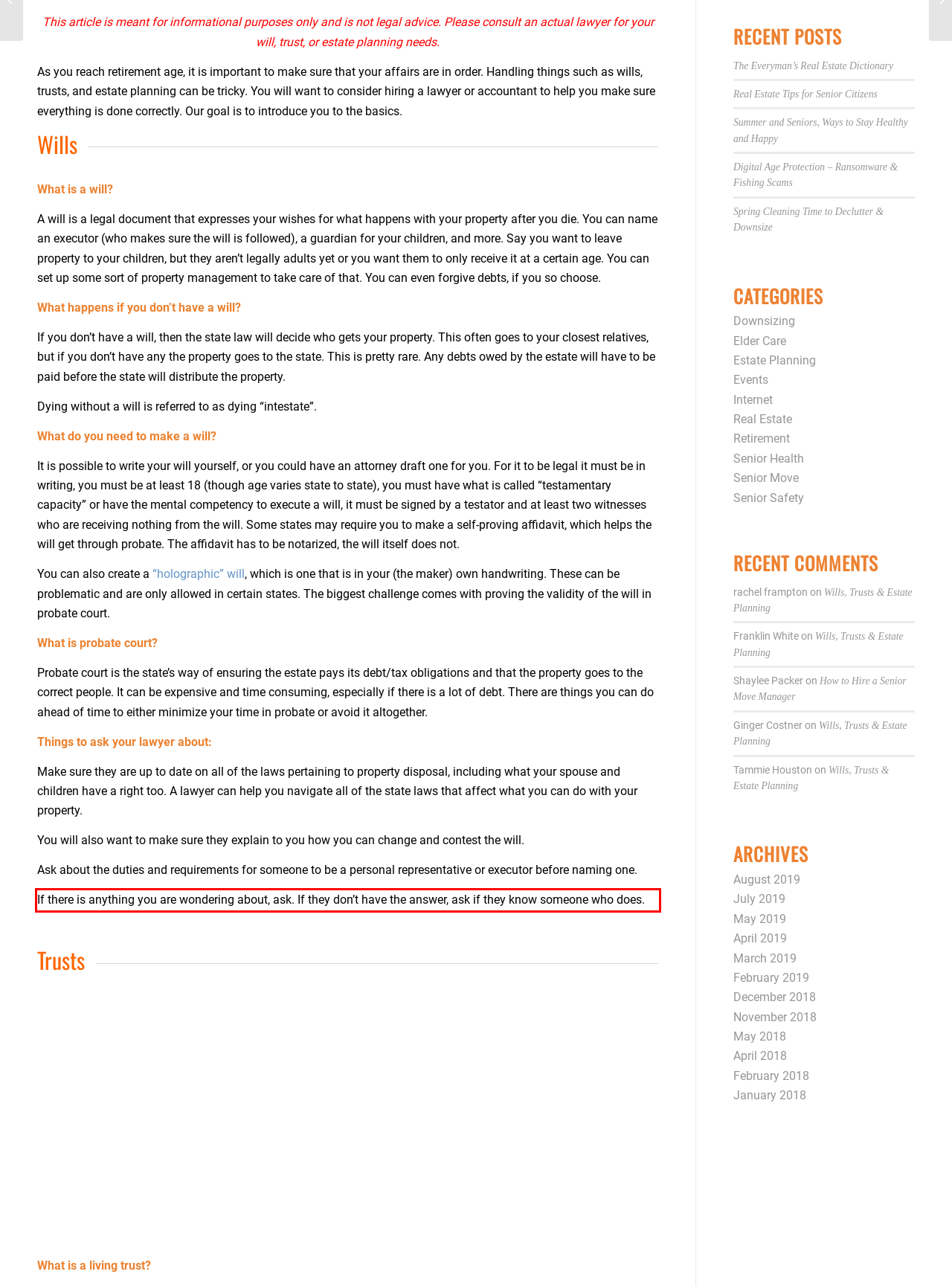The screenshot you have been given contains a UI element surrounded by a red rectangle. Use OCR to read and extract the text inside this red rectangle.

If there is anything you are wondering about, ask. If they don’t have the answer, ask if they know someone who does.